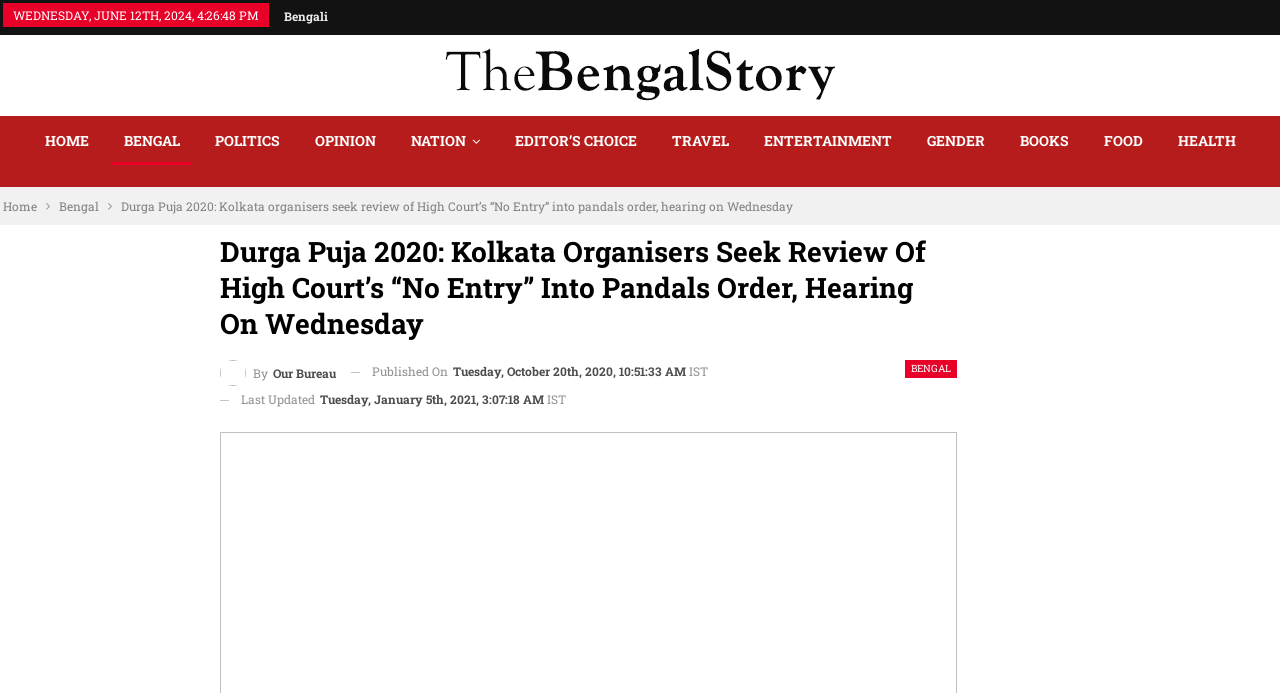Pinpoint the bounding box coordinates of the element that must be clicked to accomplish the following instruction: "Read the article about 'Durga Puja 2020'". The coordinates should be in the format of four float numbers between 0 and 1, i.e., [left, top, right, bottom].

[0.094, 0.286, 0.619, 0.309]